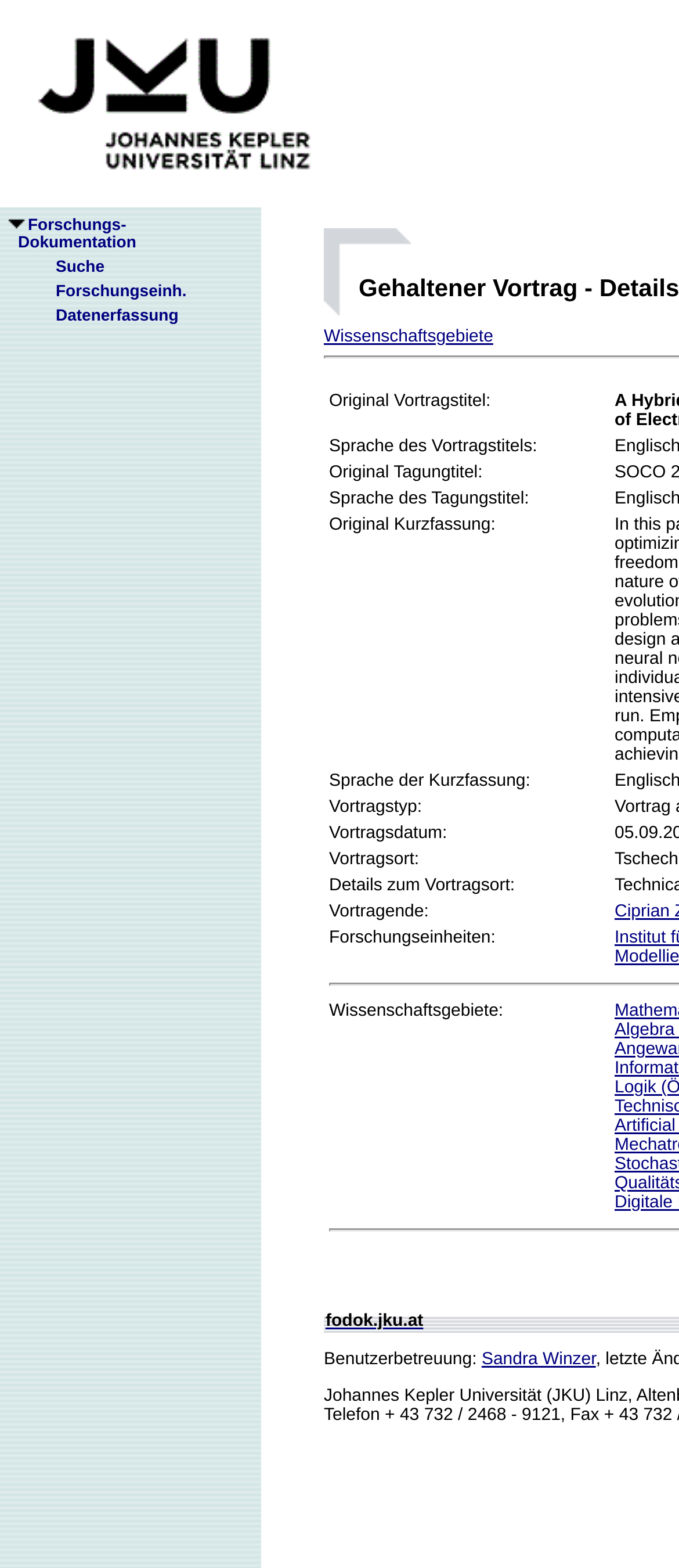Please find the bounding box coordinates of the clickable region needed to complete the following instruction: "Search for research documents". The bounding box coordinates must consist of four float numbers between 0 and 1, i.e., [left, top, right, bottom].

[0.041, 0.164, 0.154, 0.176]